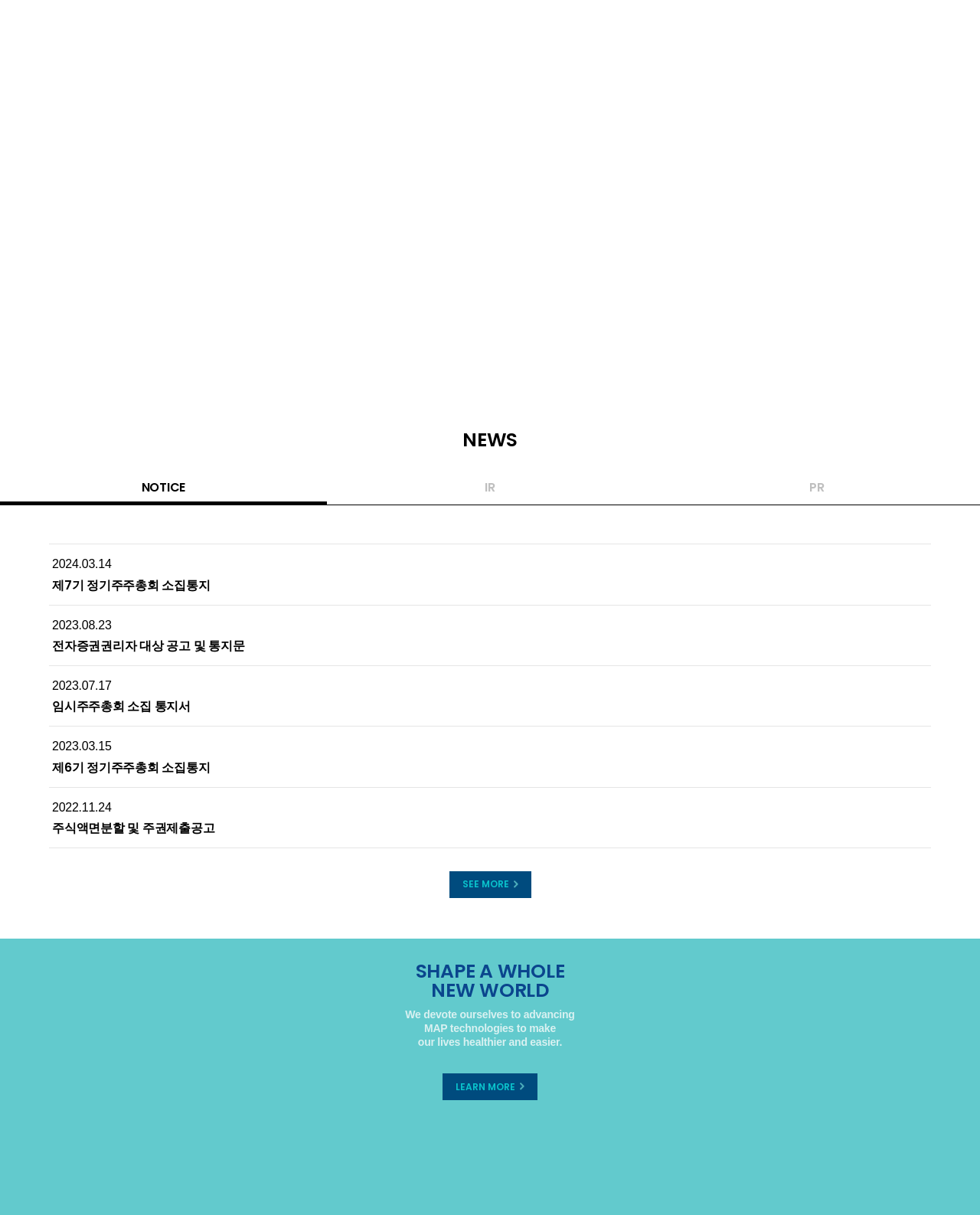Please identify the bounding box coordinates of the clickable area that will fulfill the following instruction: "read news". The coordinates should be in the format of four float numbers between 0 and 1, i.e., [left, top, right, bottom].

[0.0, 0.353, 1.0, 0.372]